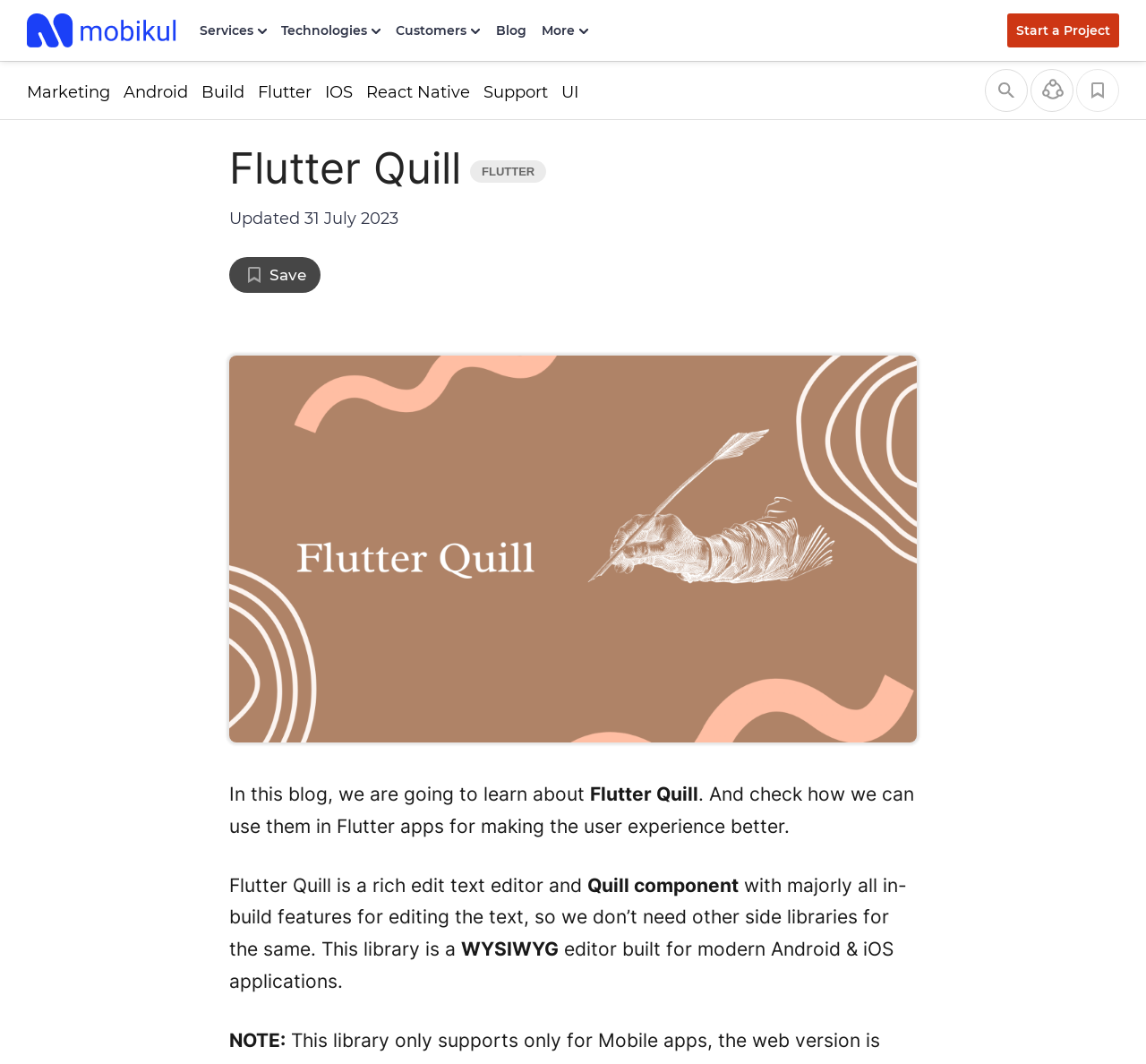Respond with a single word or phrase to the following question:
What type of applications can Flutter Quill be used for?

Android & iOS applications